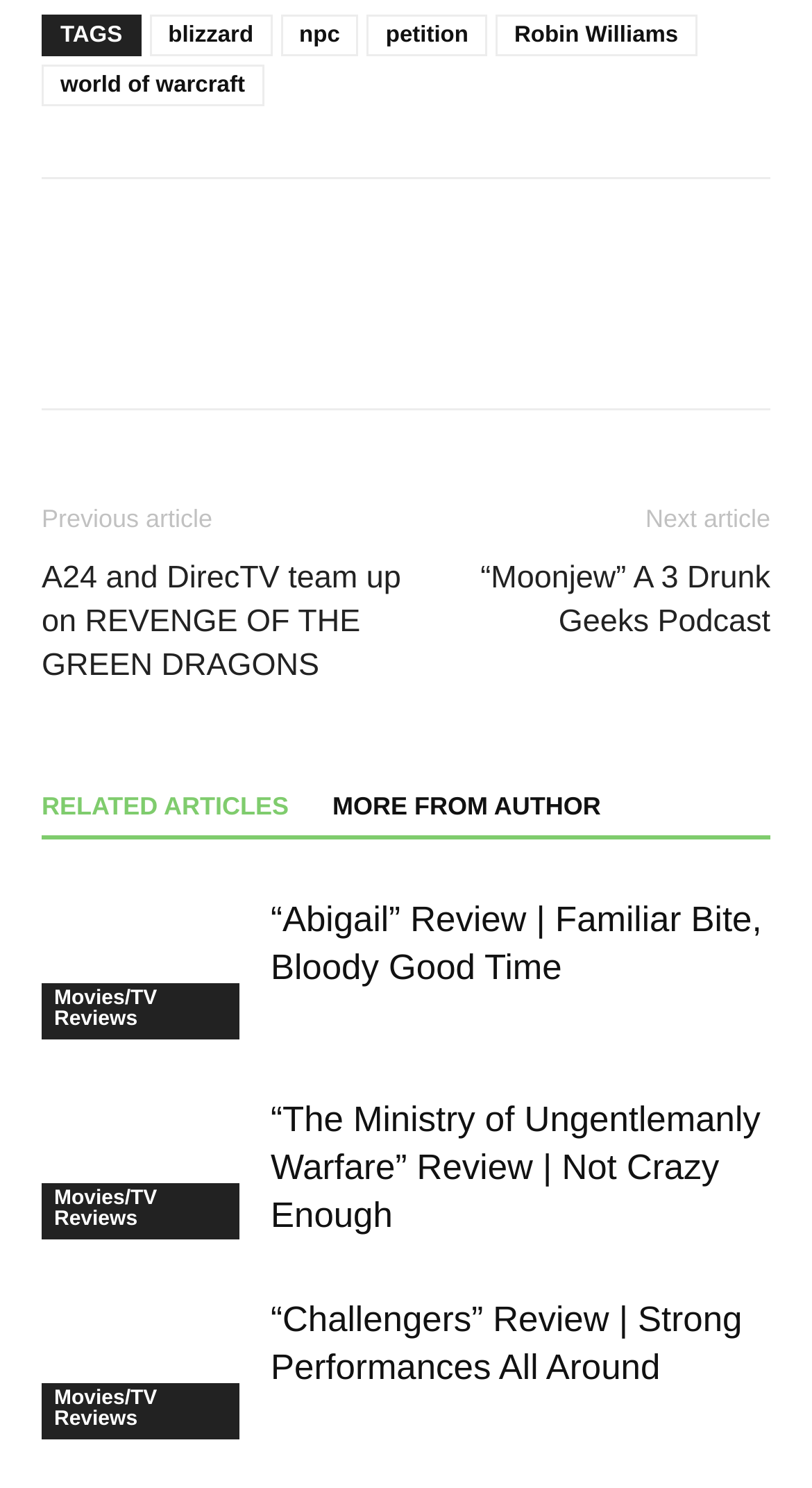How many social media links are in the footer?
Provide a detailed and well-explained answer to the question.

I counted the number of links in the footer section, which are '', '', '', '', '', and ''.